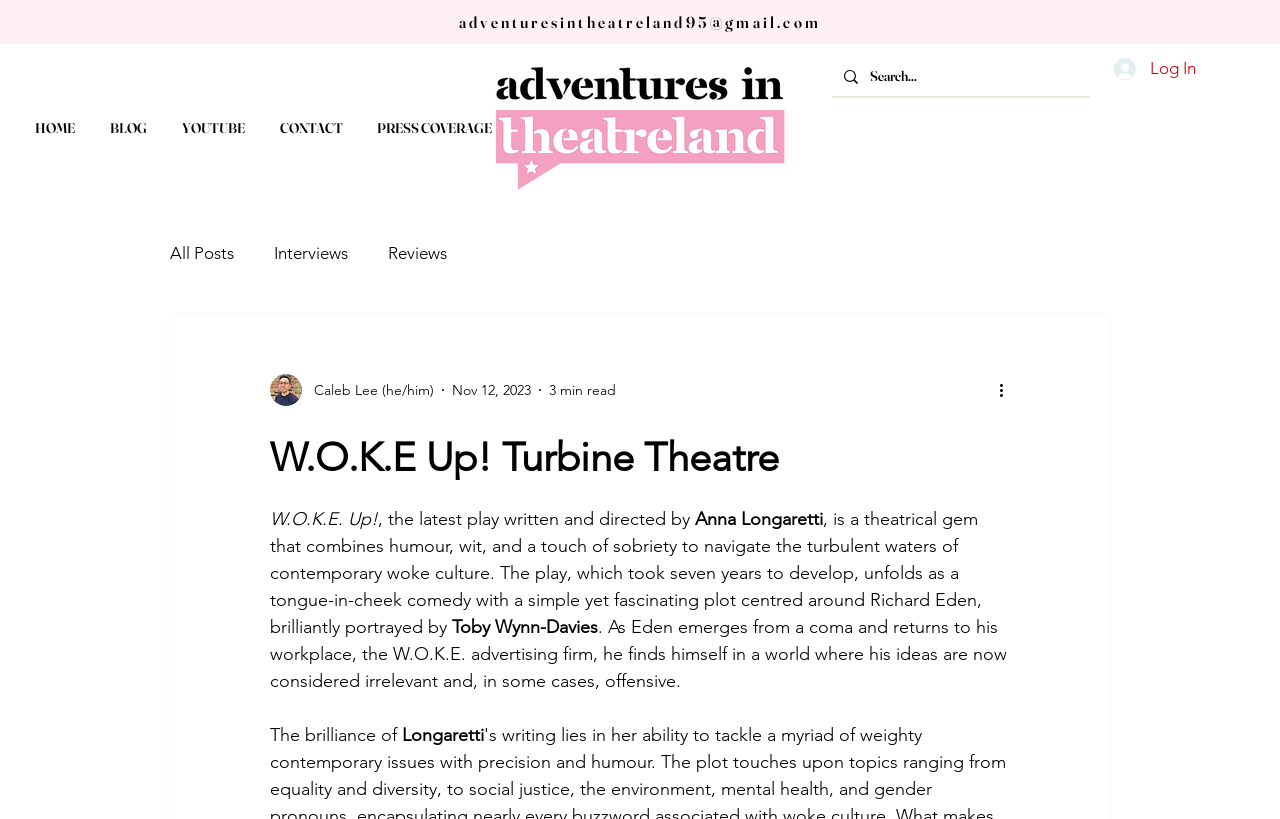Using the information in the image, give a detailed answer to the following question: What is the name of the company where Richard Eden works?

I found the answer by reading the text in the paragraph, which states 'he finds himself in a world where his ideas are now considered irrelevant and, in some cases, offensive' at his workplace, 'the W.O.K.E. advertising firm'.